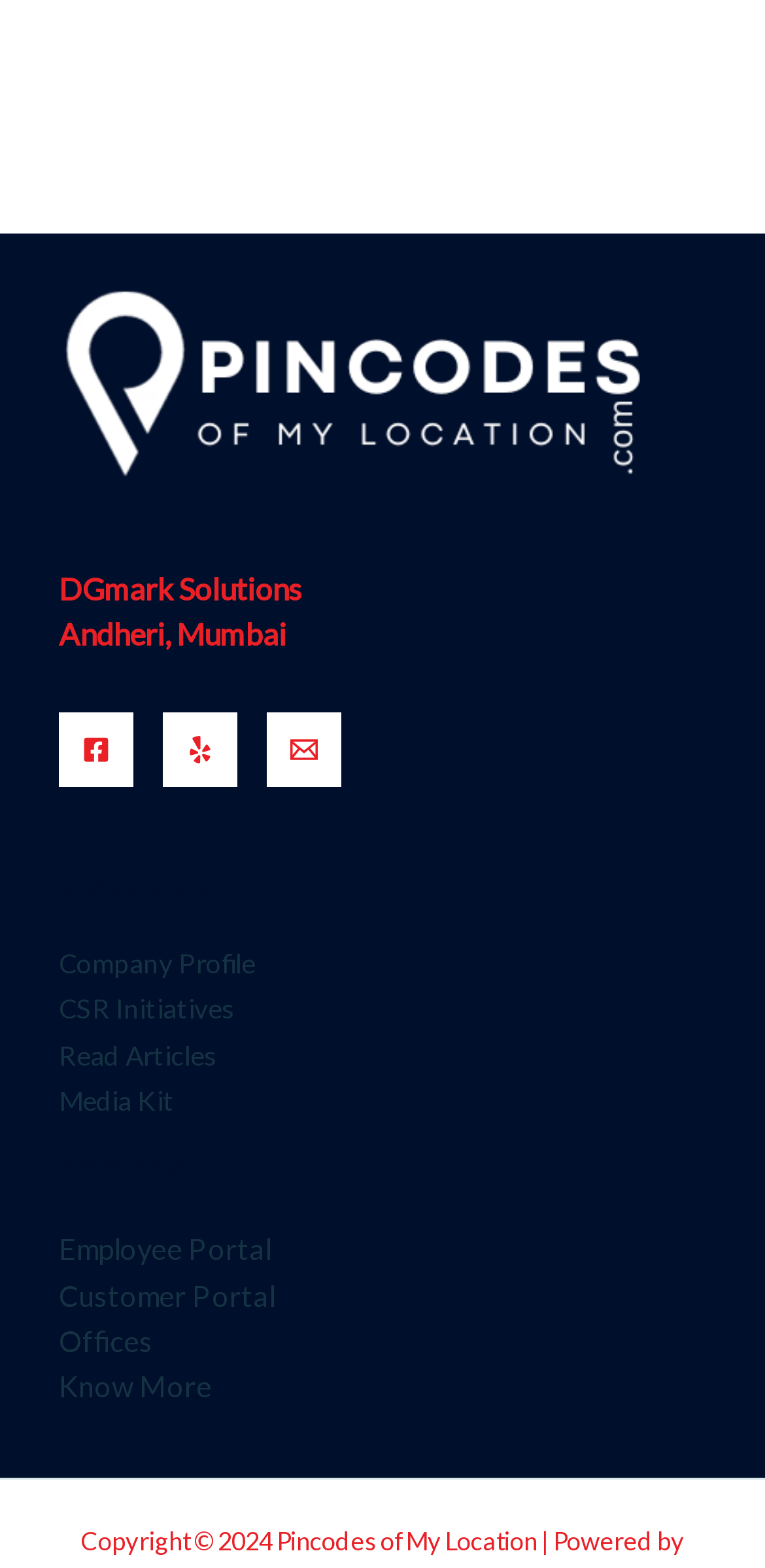Please identify the bounding box coordinates of the element's region that I should click in order to complete the following instruction: "Read articles". The bounding box coordinates consist of four float numbers between 0 and 1, i.e., [left, top, right, bottom].

[0.077, 0.662, 0.285, 0.683]